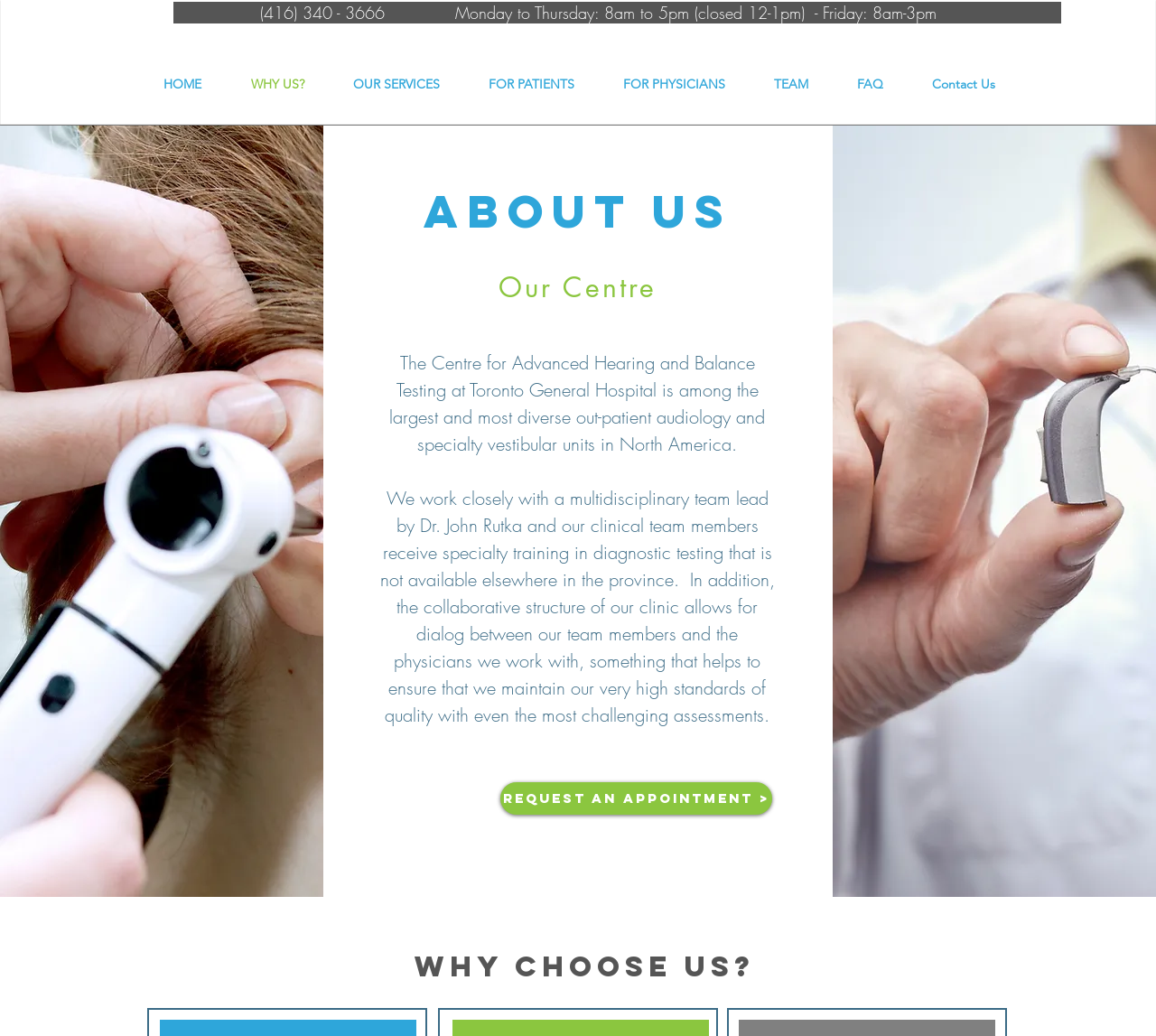Please determine the bounding box coordinates of the element to click in order to execute the following instruction: "Click Request An Appointment >". The coordinates should be four float numbers between 0 and 1, specified as [left, top, right, bottom].

[0.433, 0.755, 0.668, 0.786]